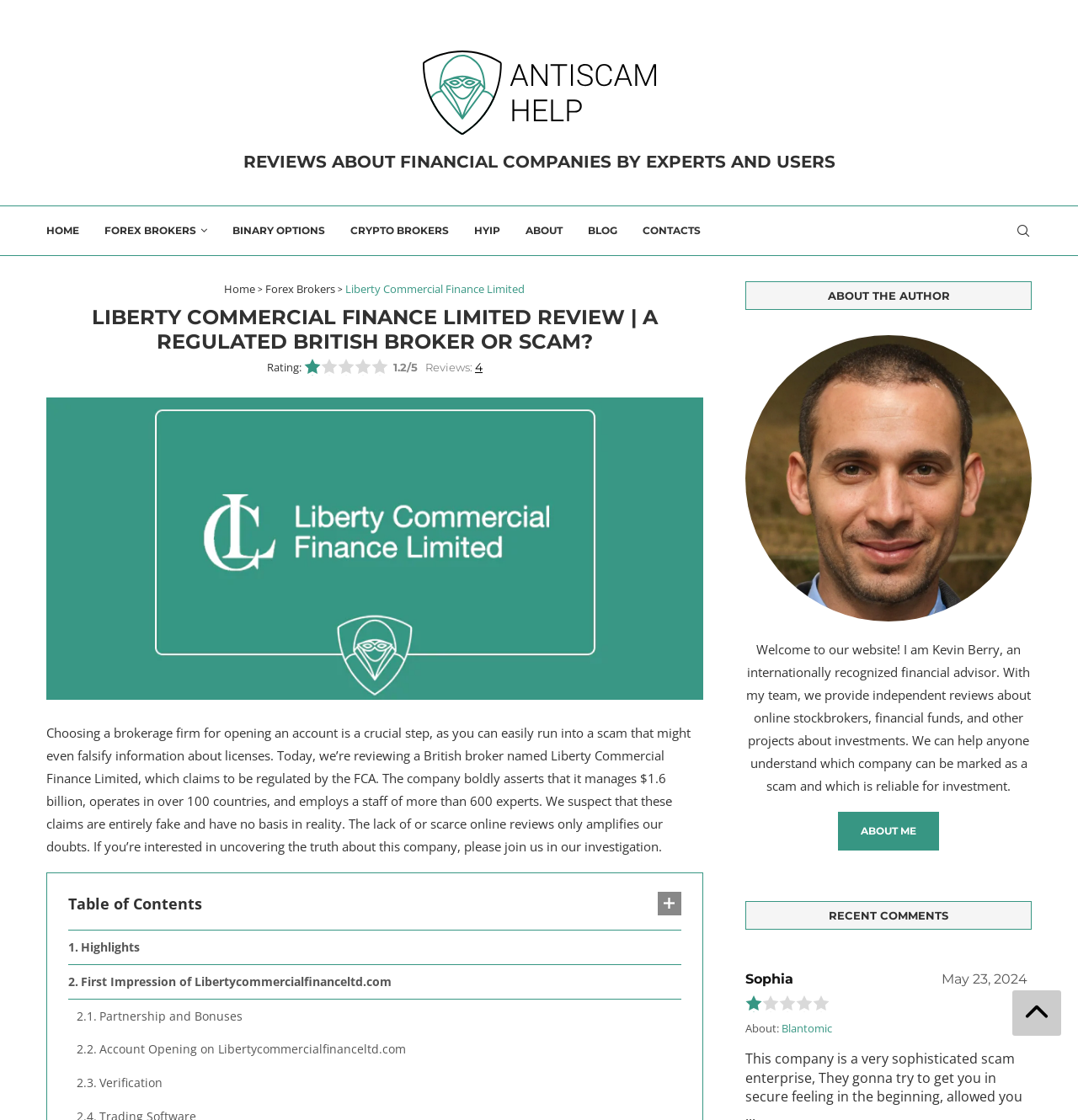Please specify the bounding box coordinates of the clickable section necessary to execute the following command: "Check the rating of Liberty Commercial Finance Limited".

[0.248, 0.321, 0.282, 0.335]